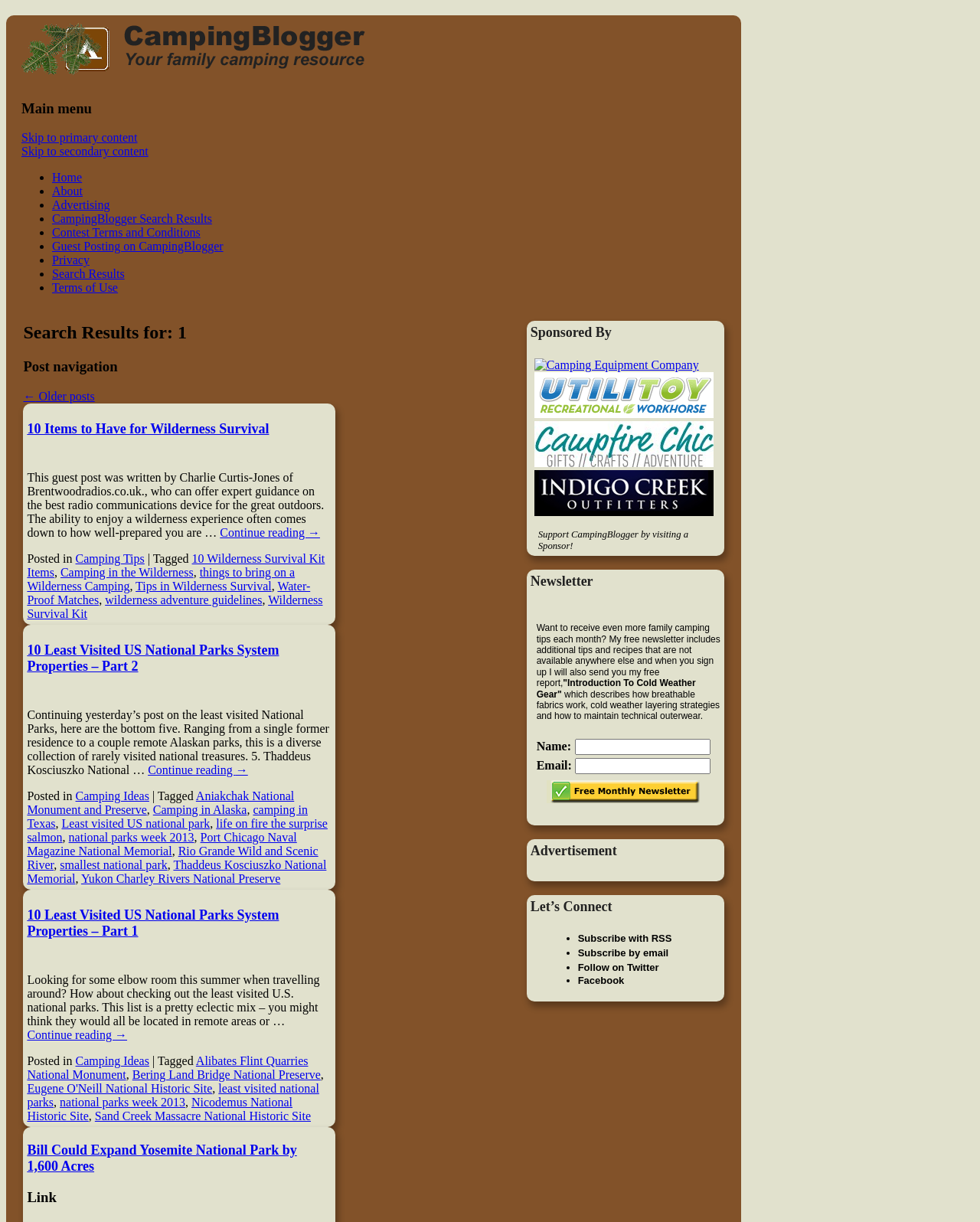Provide the bounding box coordinates of the HTML element described by the text: "Alibates Flint Quarries National Monument". The coordinates should be in the format [left, top, right, bottom] with values between 0 and 1.

[0.028, 0.863, 0.314, 0.885]